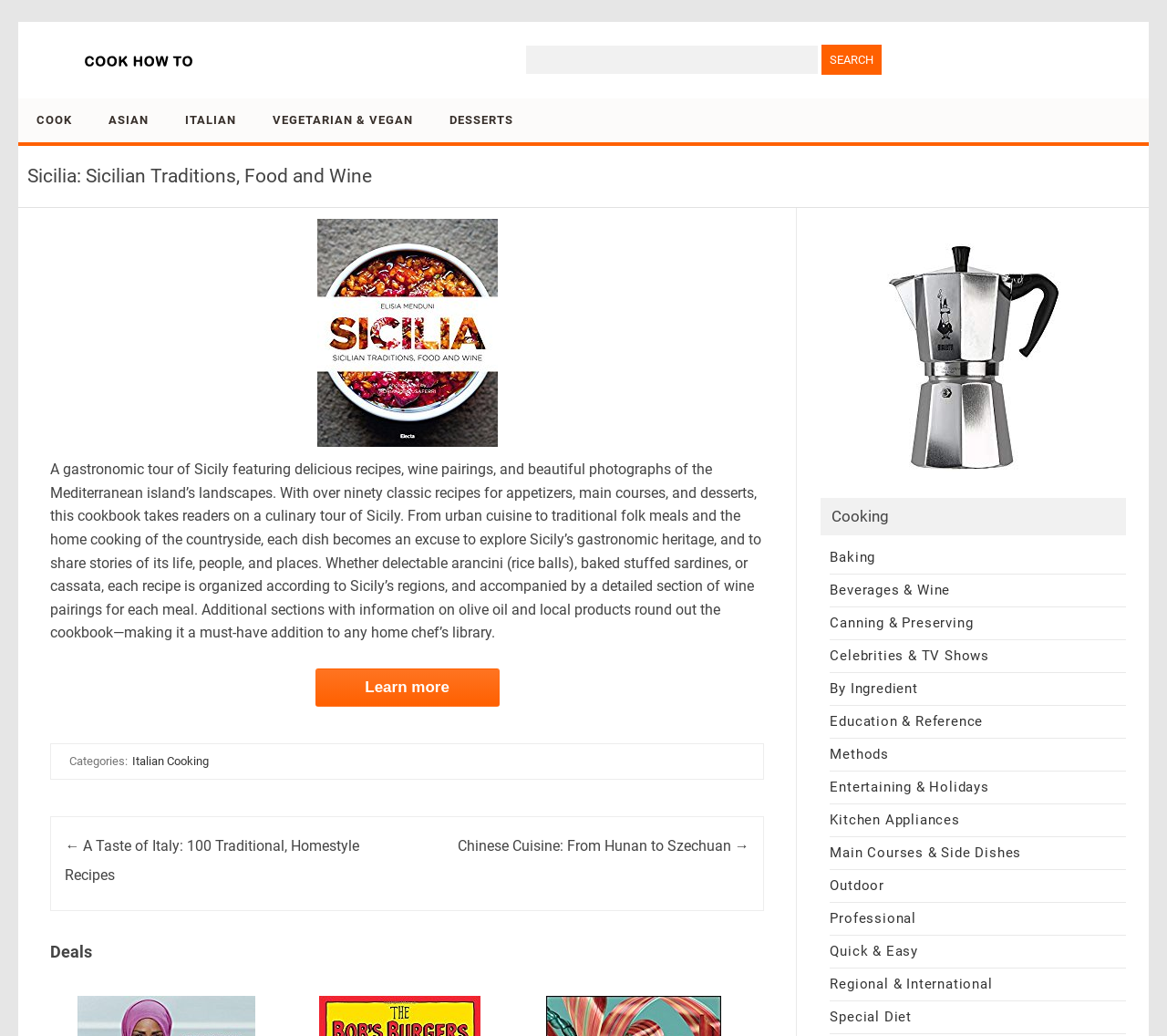Locate the bounding box coordinates of the area to click to fulfill this instruction: "Browse cooking categories". The bounding box should be presented as four float numbers between 0 and 1, in the order [left, top, right, bottom].

[0.711, 0.49, 0.762, 0.507]